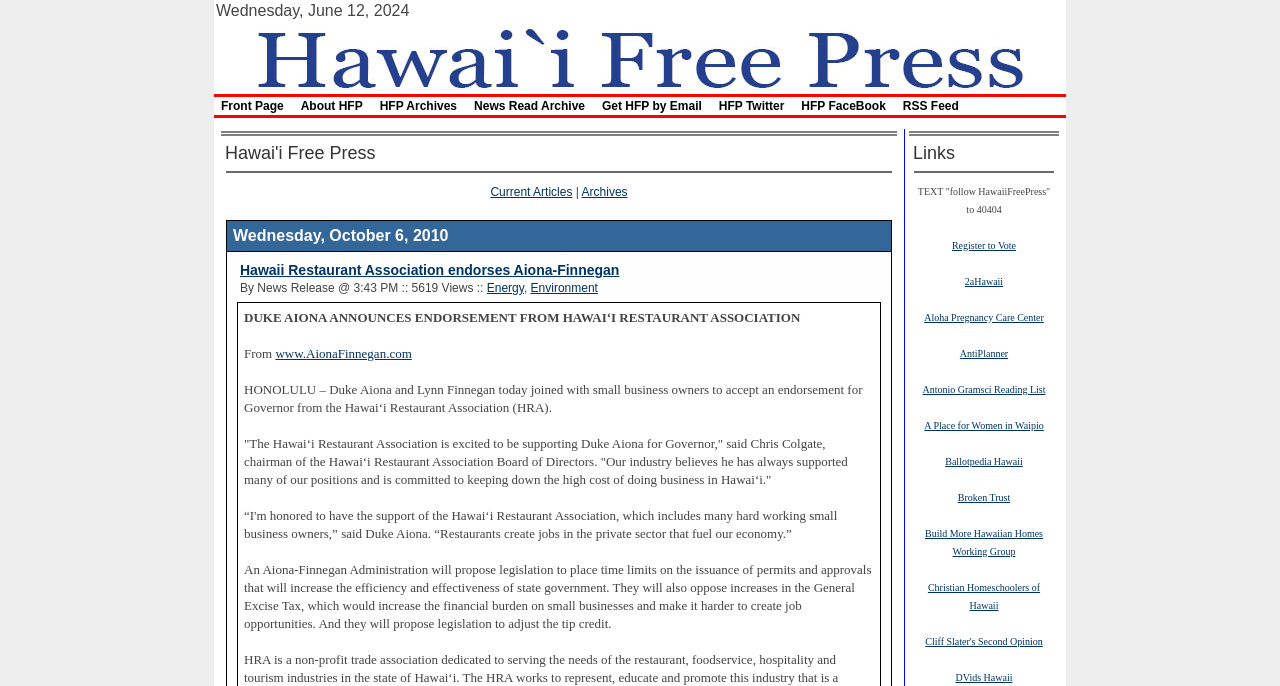Provide your answer in a single word or phrase: 
What is the category of the article 'Hawaii Restaurant Association endorses Aiona-Finnegan'?

Energy, Environment